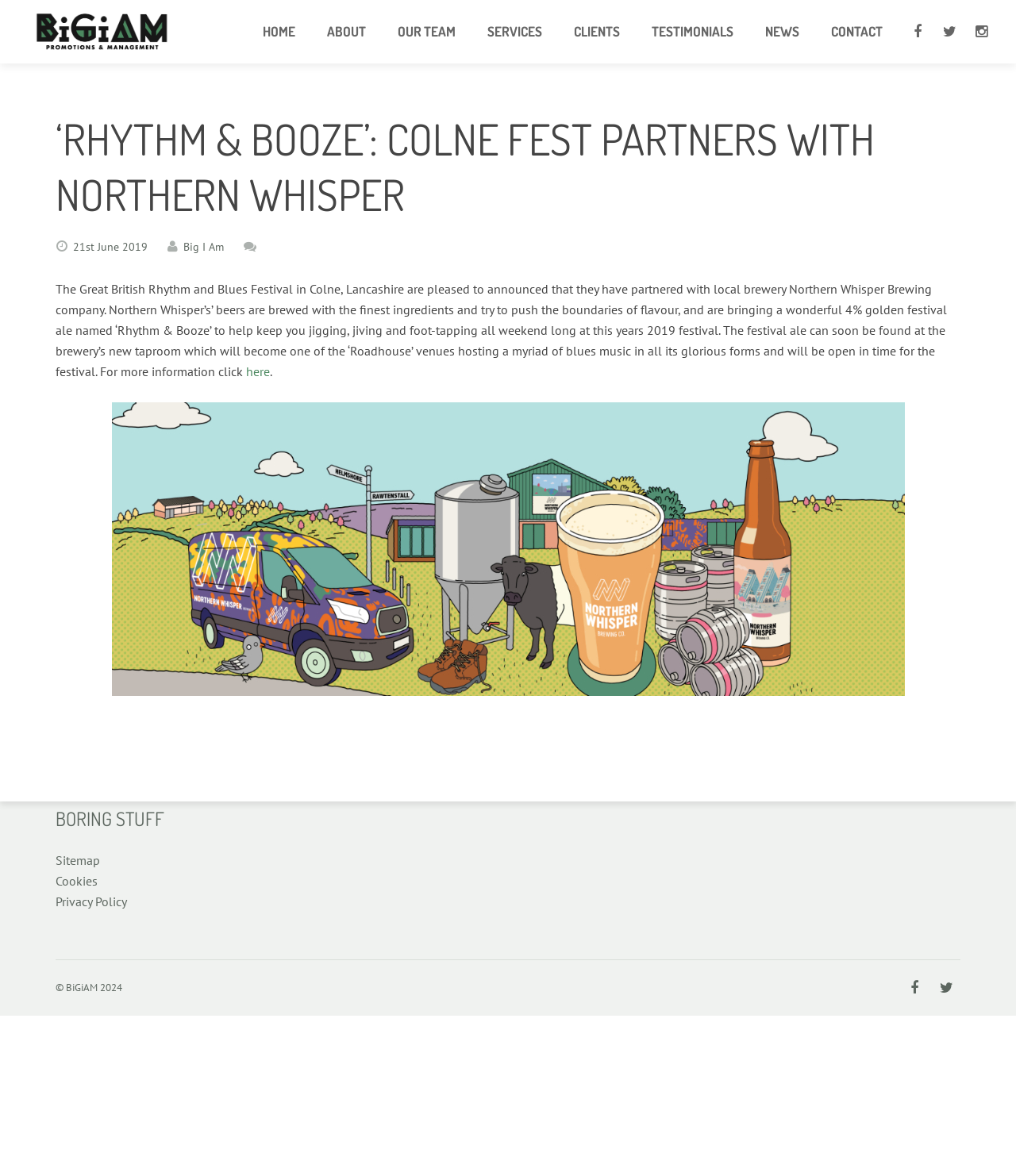Show the bounding box coordinates for the HTML element as described: "parent_node: HOME".

[0.938, 0.864, 0.977, 0.897]